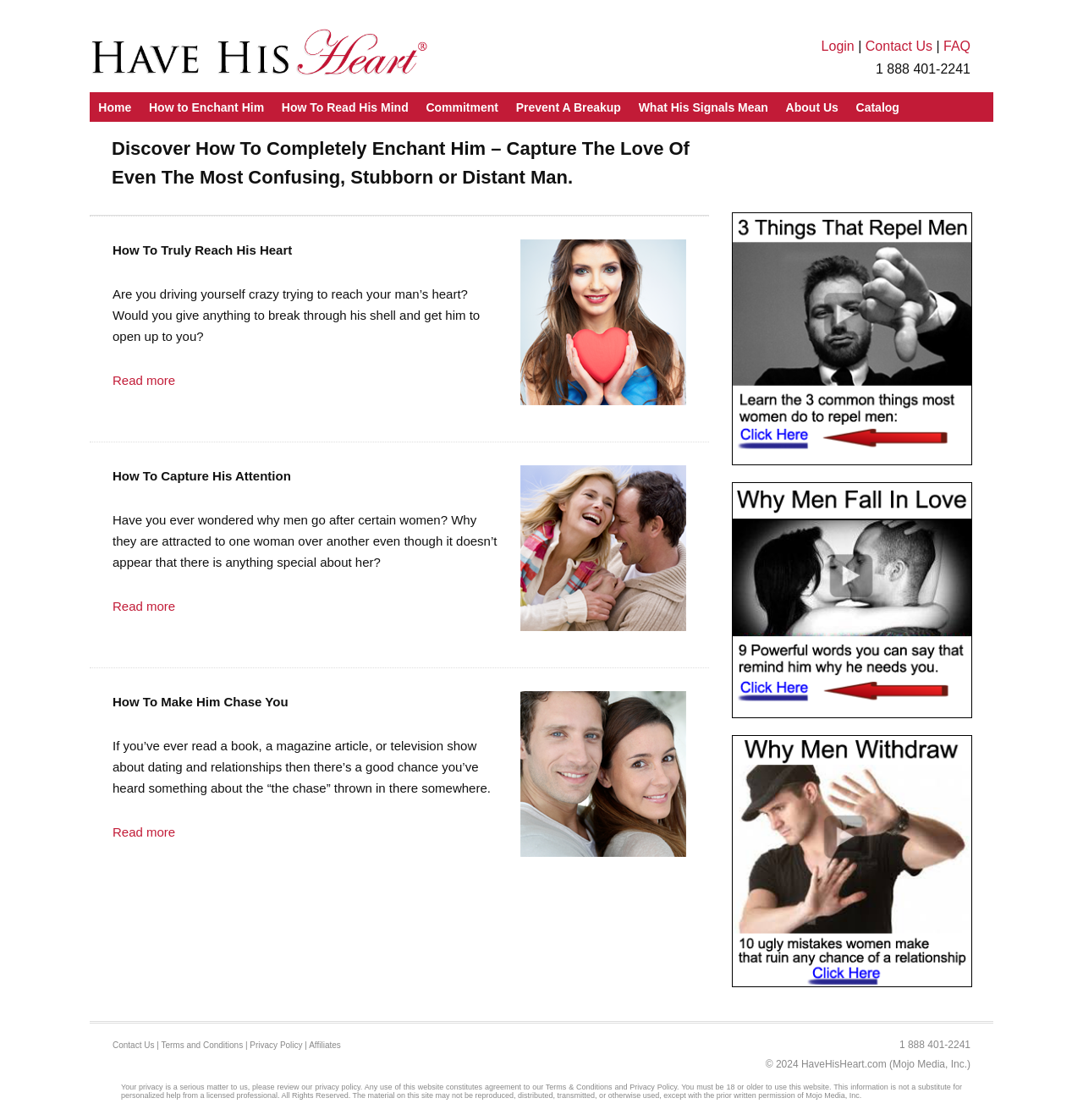Find the bounding box coordinates for the HTML element described as: "Read more". The coordinates should consist of four float values between 0 and 1, i.e., [left, top, right, bottom].

[0.104, 0.333, 0.162, 0.346]